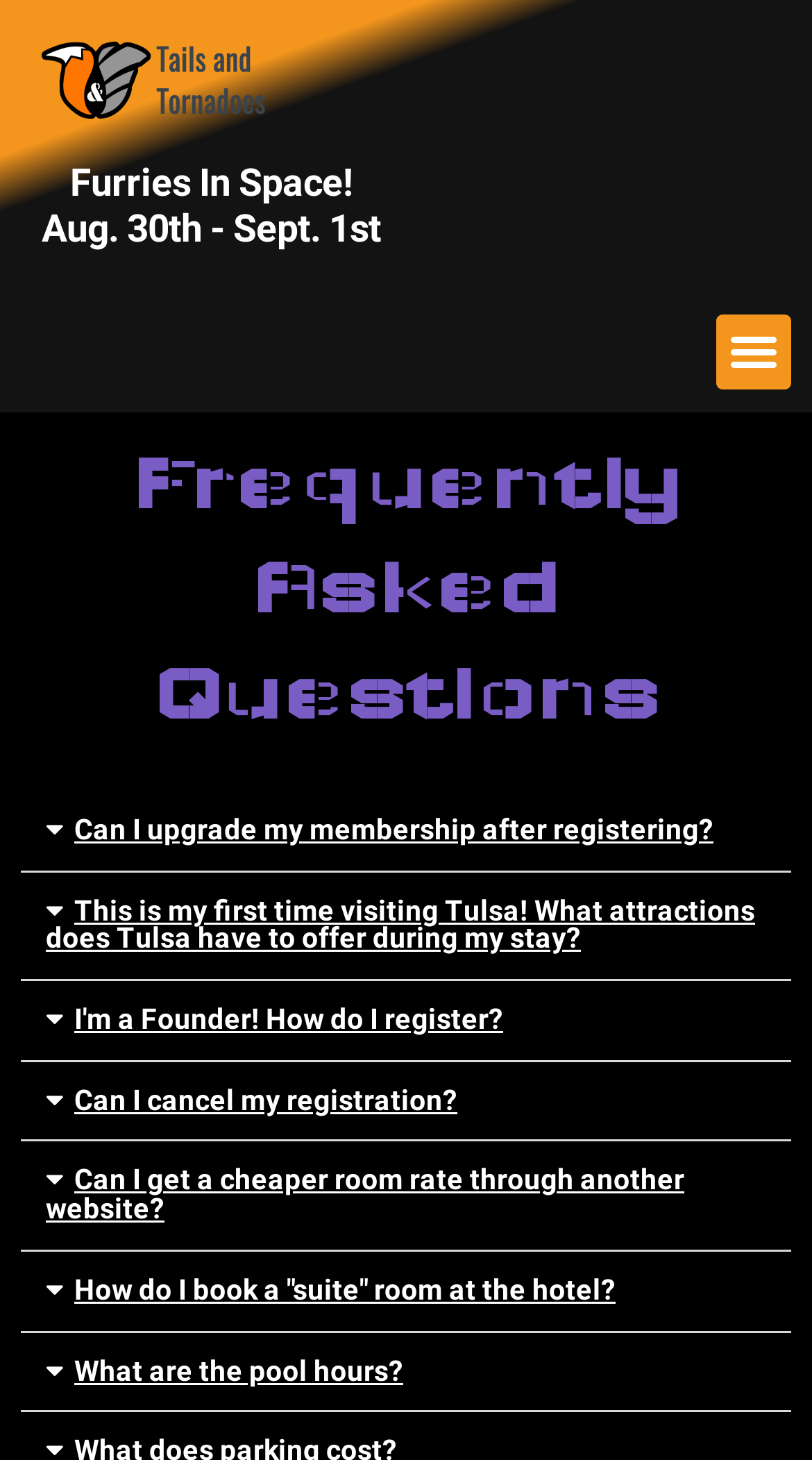Bounding box coordinates must be specified in the format (top-left x, top-left y, bottom-right x, bottom-right y). All values should be floating point numbers between 0 and 1. What are the bounding box coordinates of the UI element described as: What are the pool hours?

[0.091, 0.926, 0.497, 0.949]